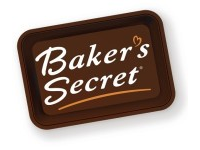What is the shape of the tray?
Look at the image and provide a short answer using one word or a phrase.

rectangular